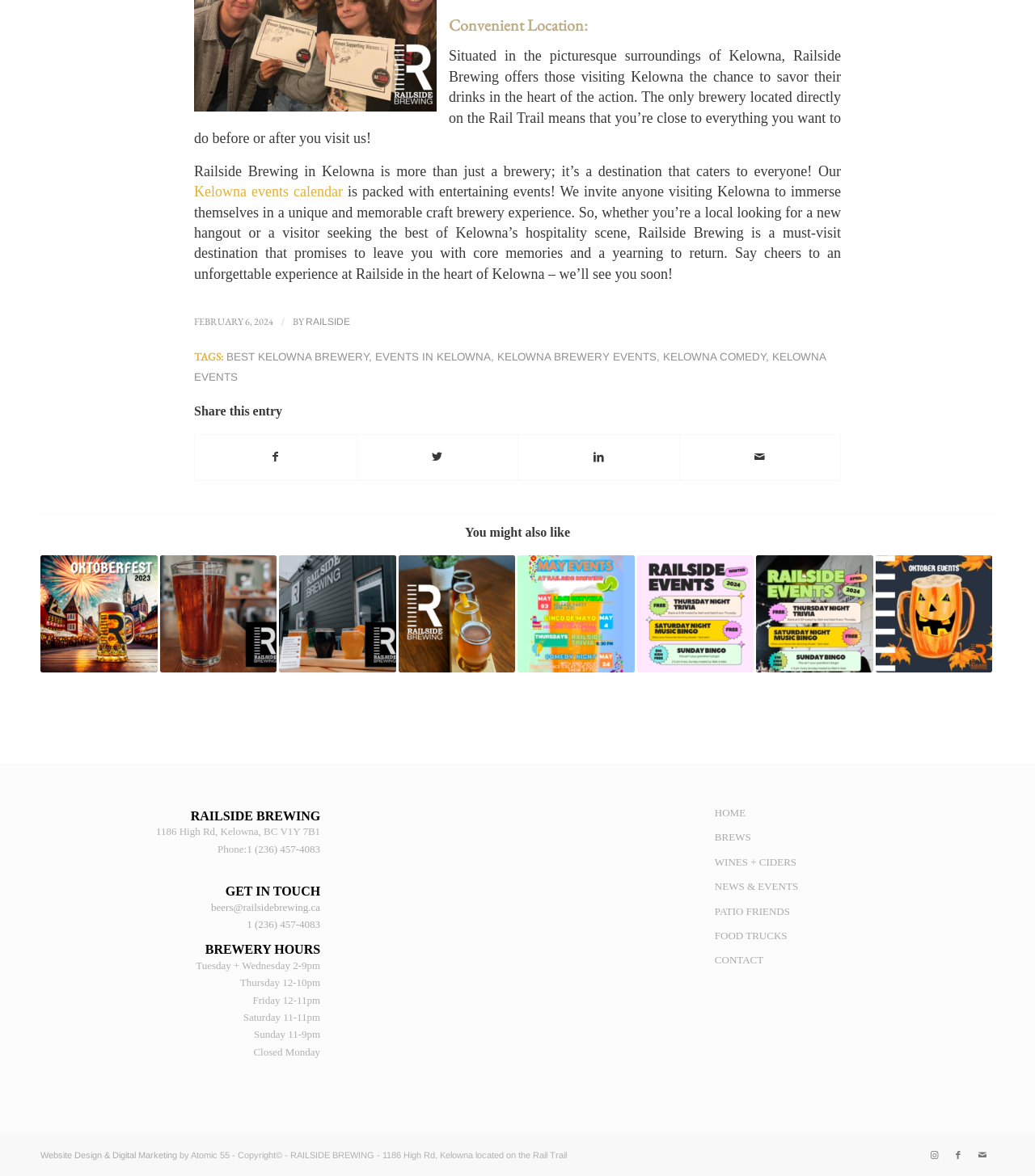Please find the bounding box coordinates of the element that must be clicked to perform the given instruction: "Click on 'Kelowna events calendar'". The coordinates should be four float numbers from 0 to 1, i.e., [left, top, right, bottom].

[0.188, 0.156, 0.336, 0.17]